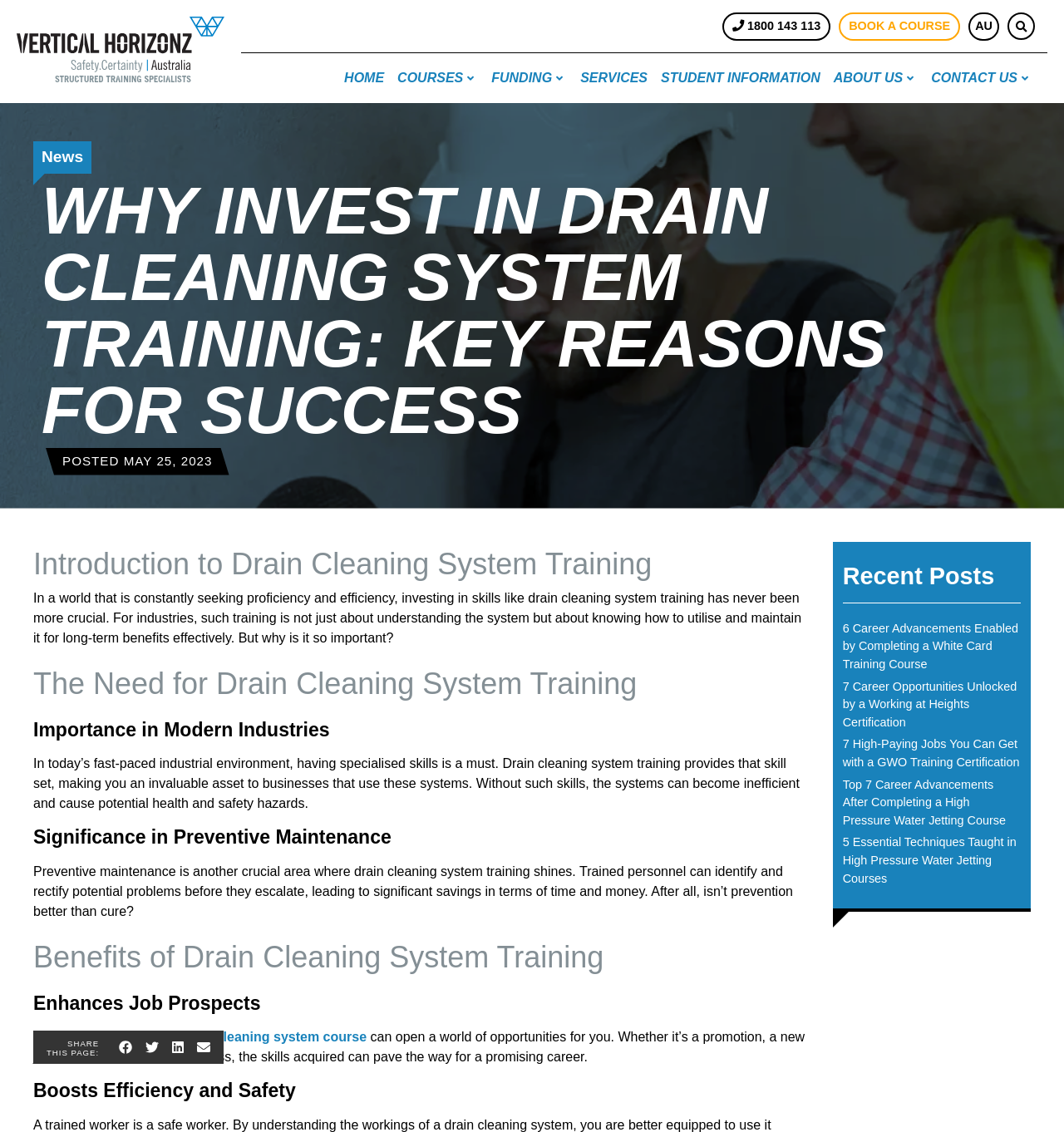Give the bounding box coordinates for the element described by: "Funding".

[0.456, 0.058, 0.539, 0.08]